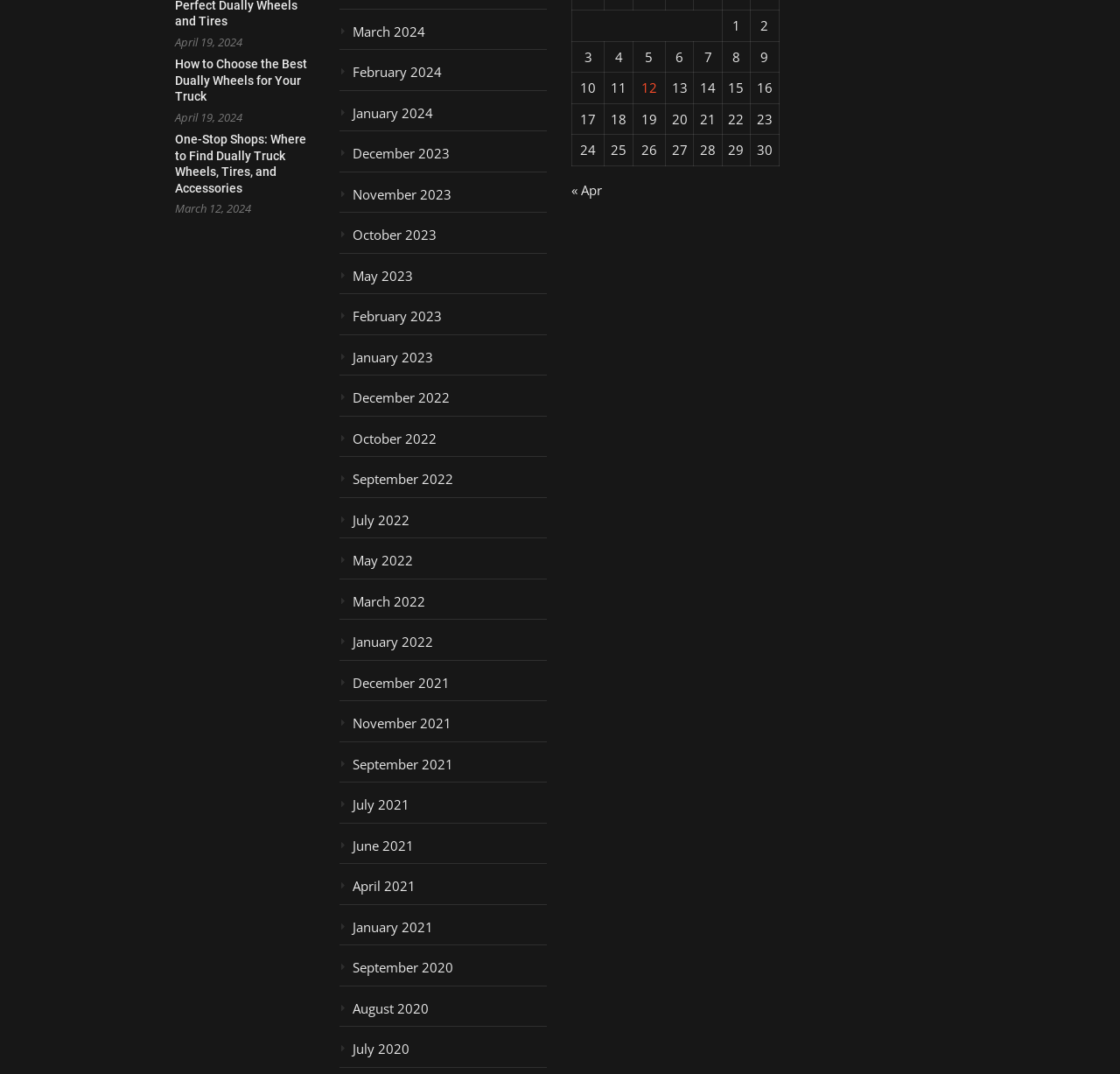Use a single word or phrase to answer the question: 
What is the date of the first article?

April 19, 2024